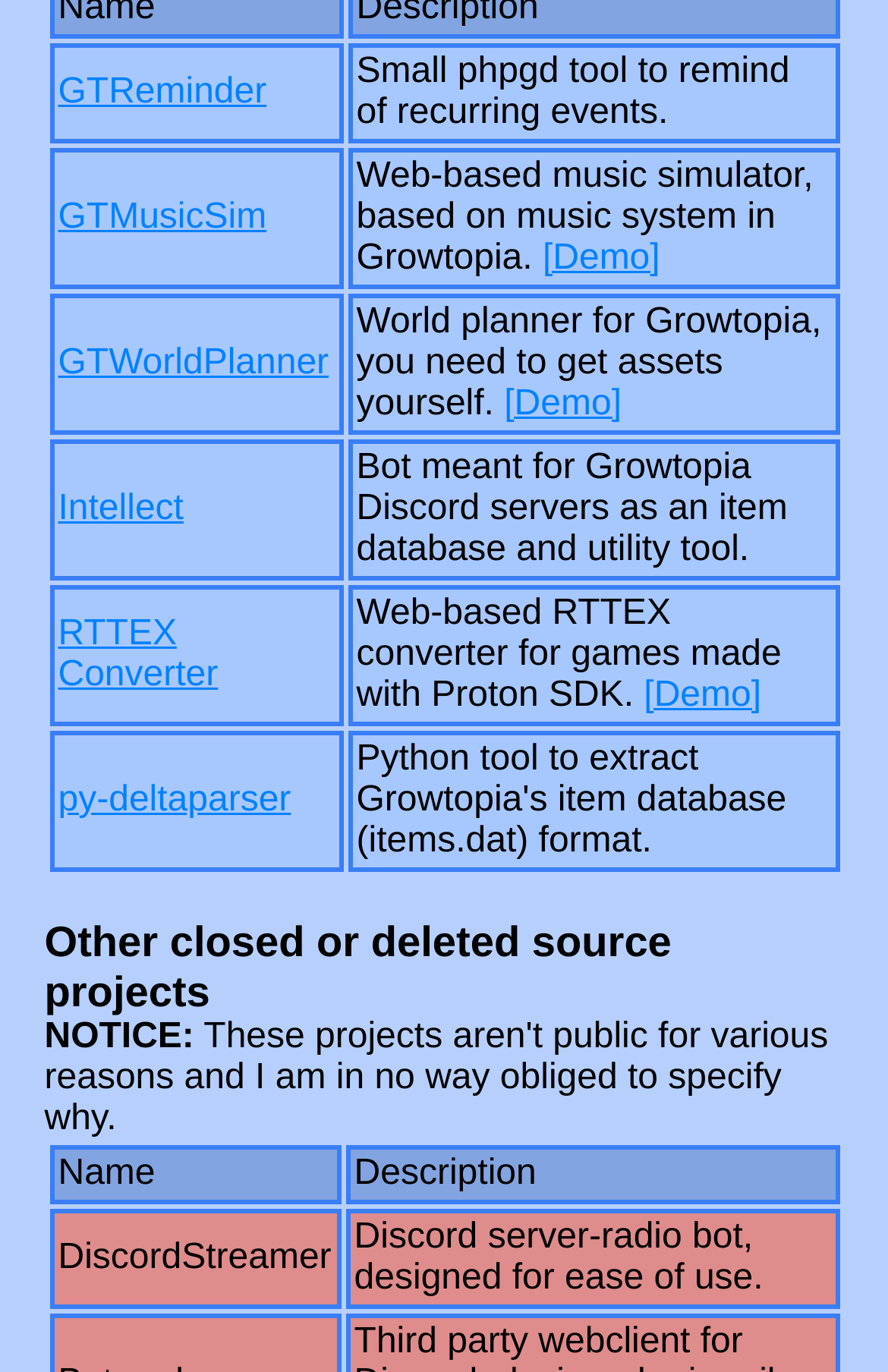Determine the bounding box coordinates of the element that should be clicked to execute the following command: "Check out GTWorldPlanner".

[0.065, 0.251, 0.37, 0.279]